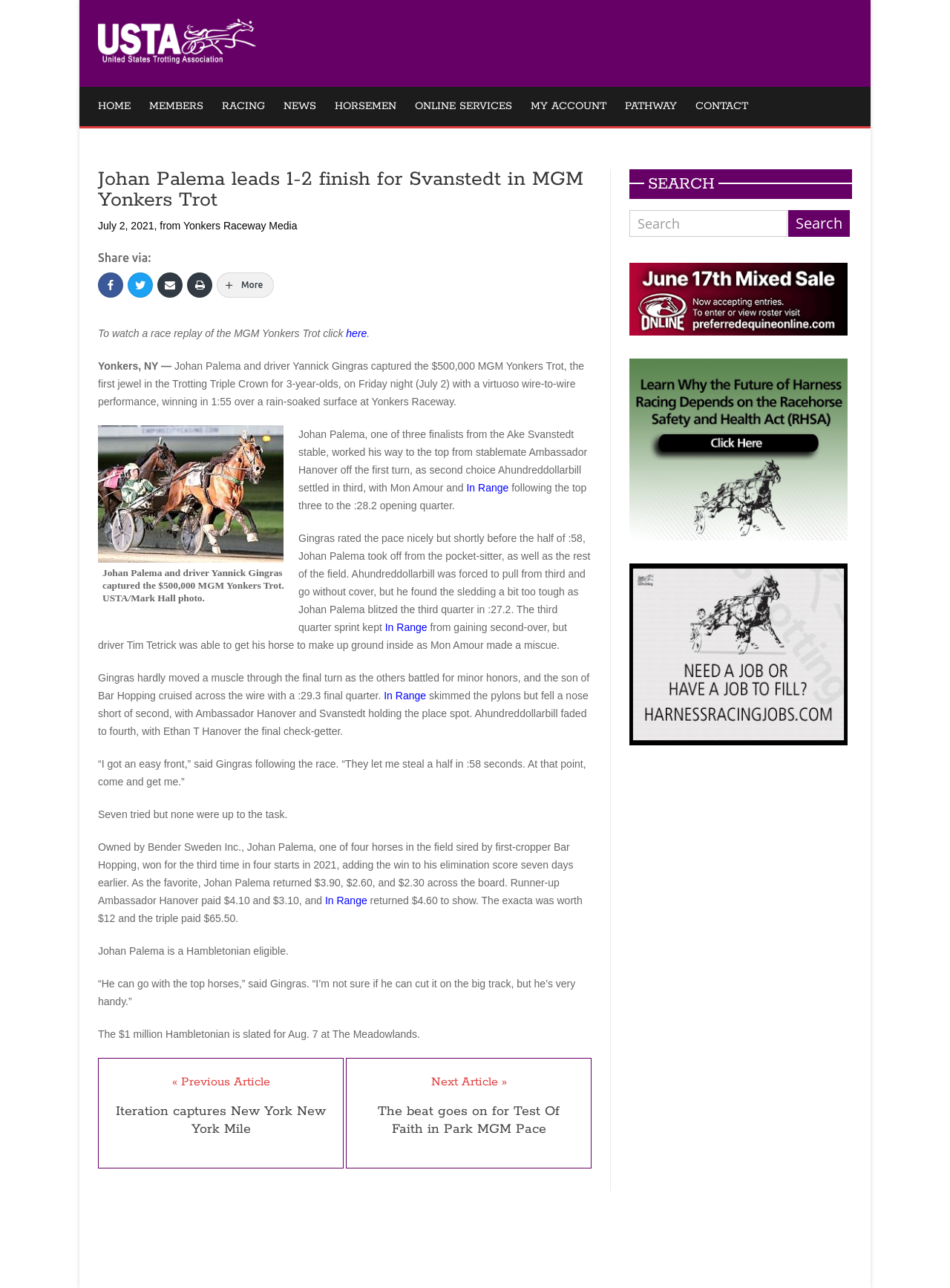What is the name of the horse that won the MGM Yonkers Trot?
Please provide a single word or phrase answer based on the image.

Johan Palema